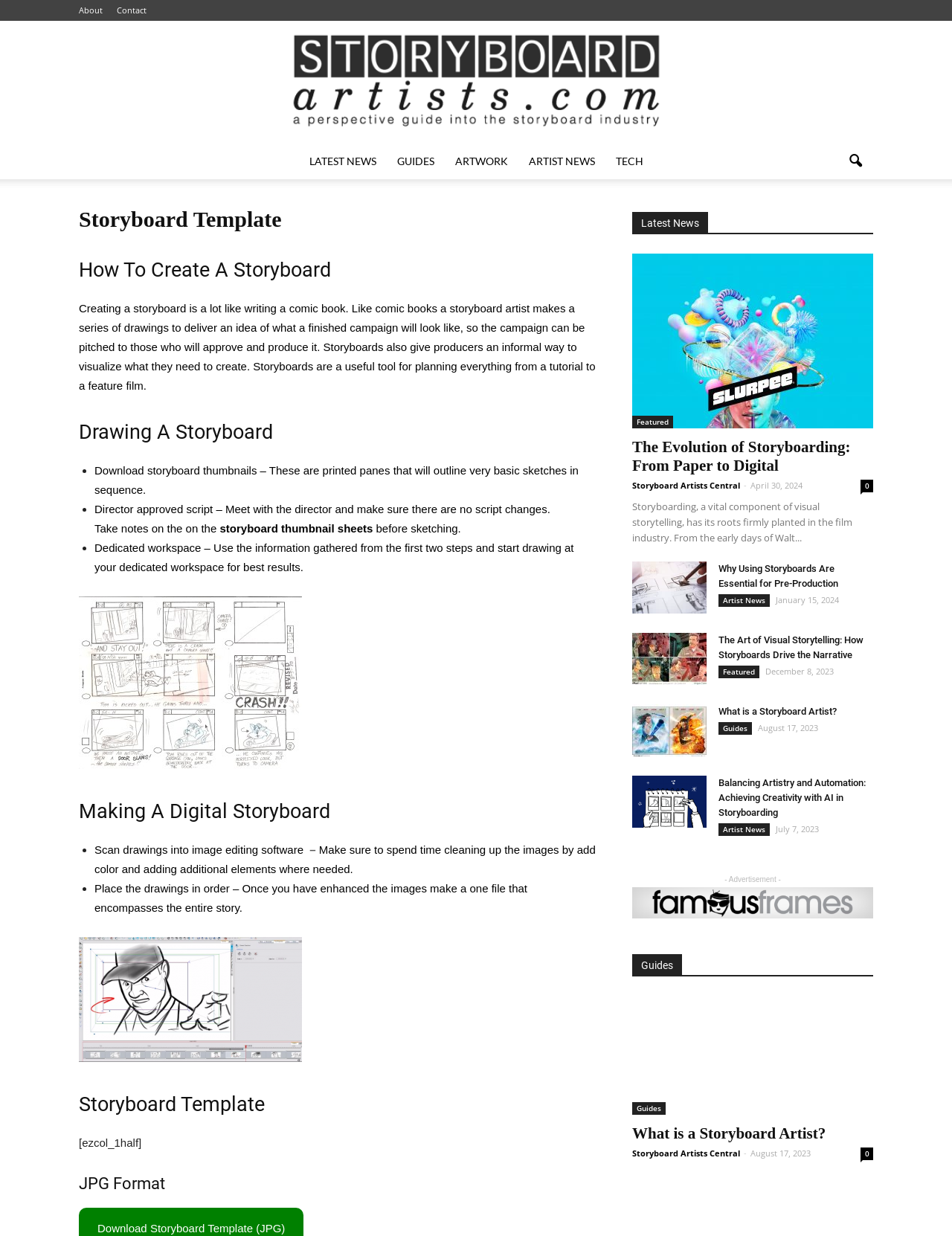Identify the bounding box of the UI component described as: "alt="Original-Hand-Drawn-Tom-Jerry-Production-Storyboard-tom-and-jerry-24427569-900-696"".

[0.083, 0.614, 0.317, 0.624]